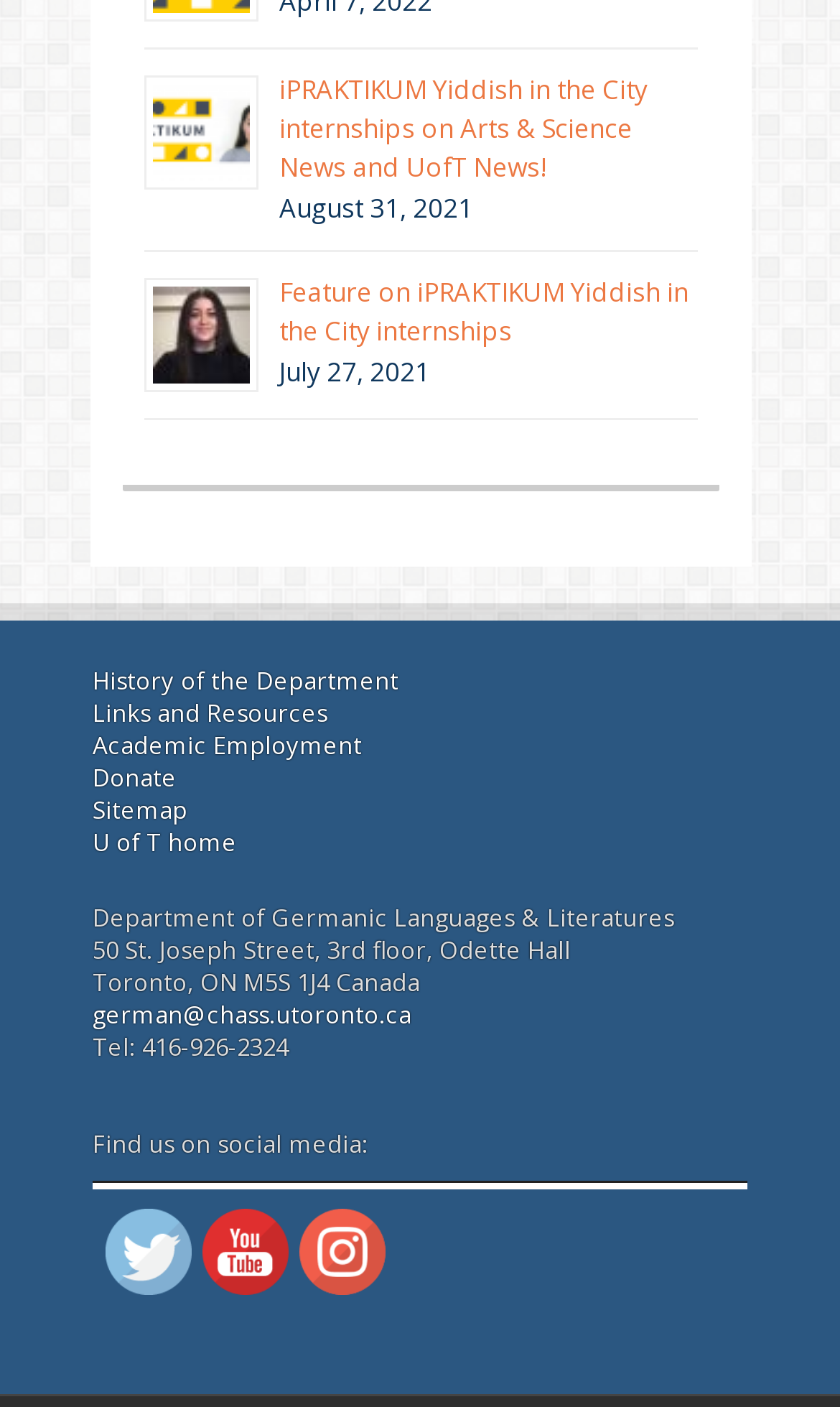Locate the bounding box coordinates of the area you need to click to fulfill this instruction: 'View the YouTube channel'. The coordinates must be in the form of four float numbers ranging from 0 to 1: [left, top, right, bottom].

[0.201, 0.729, 0.447, 0.766]